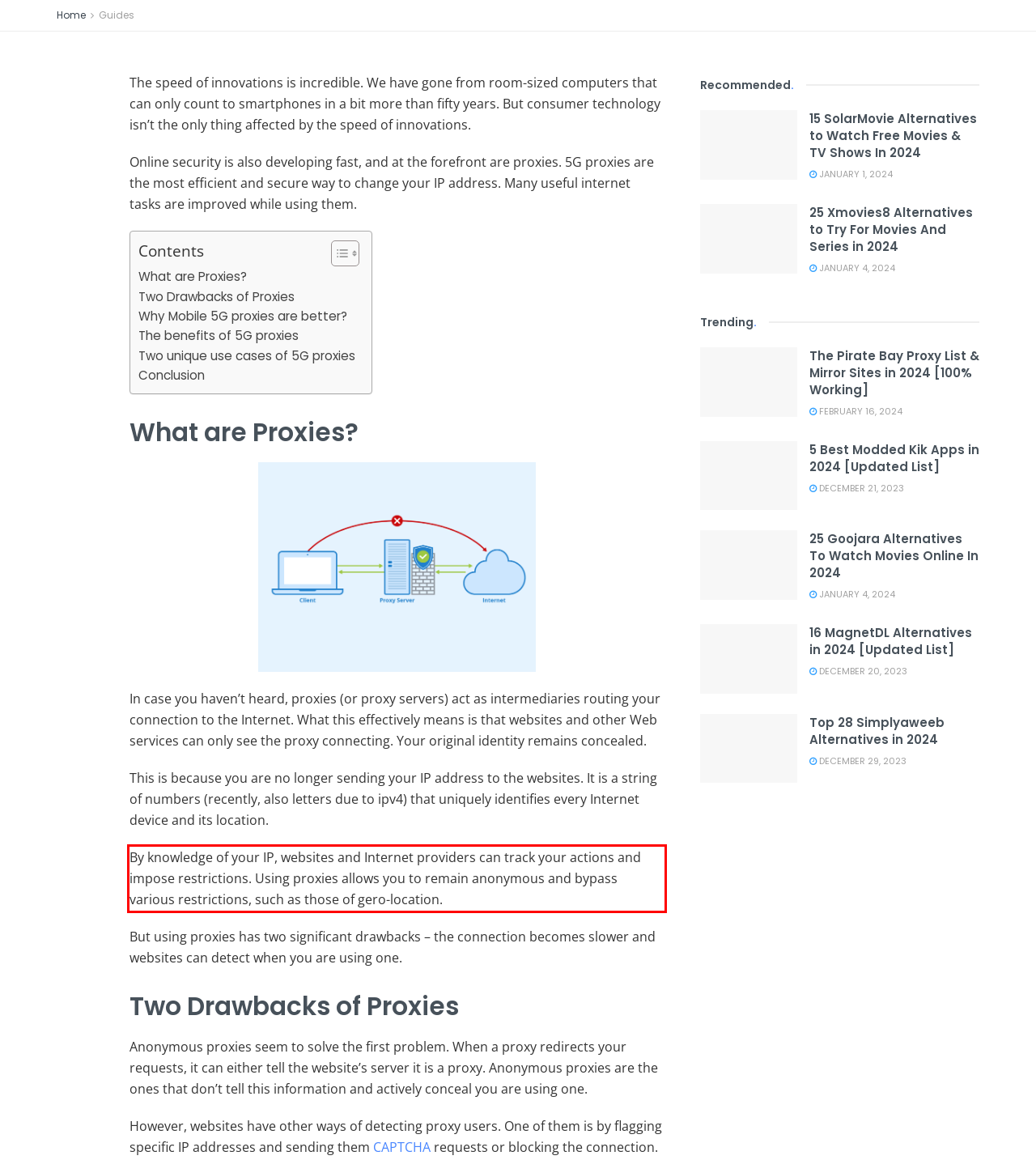Examine the screenshot of the webpage, locate the red bounding box, and generate the text contained within it.

By knowledge of your IP, websites and Internet providers can track your actions and impose restrictions. Using proxies allows you to remain anonymous and bypass various restrictions, such as those of gero-location.